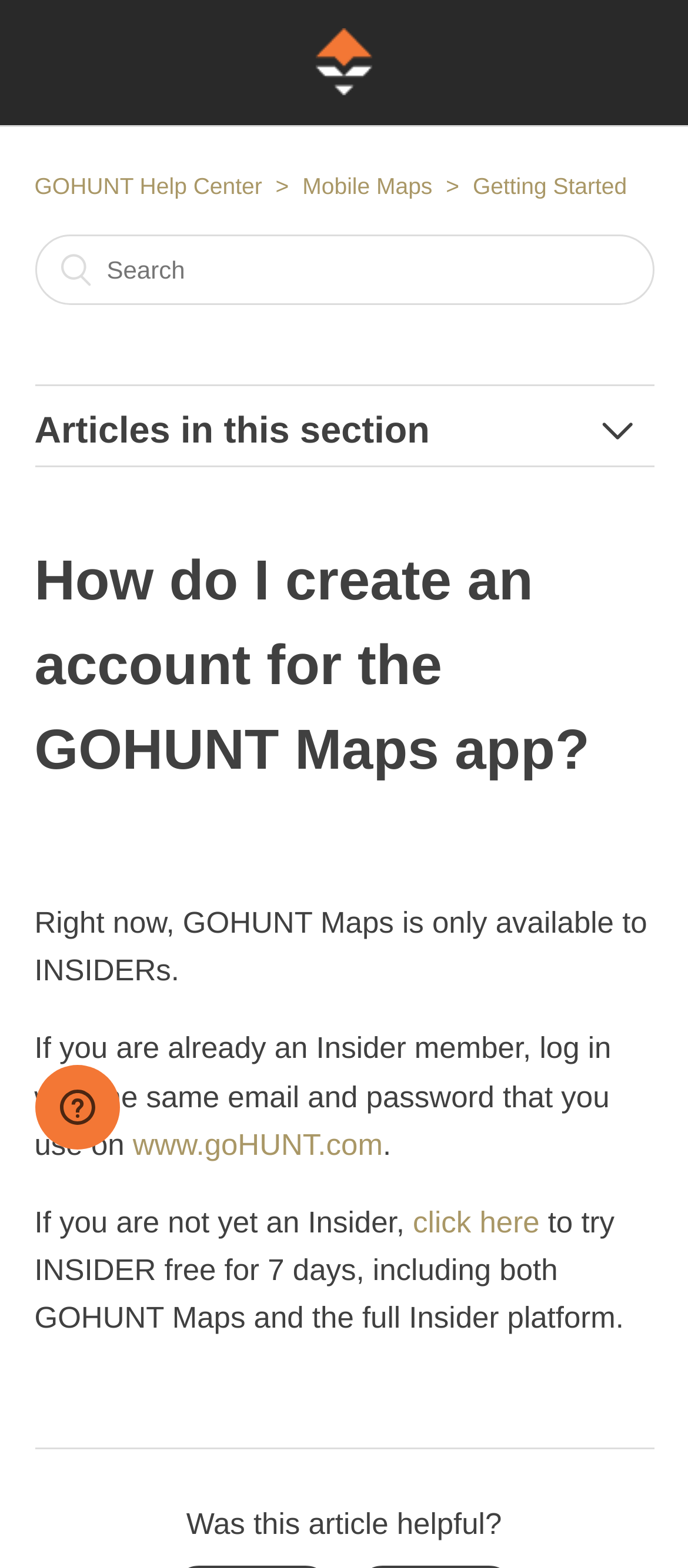Give a detailed account of the webpage's layout and content.

The webpage is a help center page for GOHUNT Maps, with a logo at the top center and a navigation menu below it, consisting of three list items: "GOHUNT Help Center", "Mobile Maps", and "Getting Started". 

To the right of the navigation menu, there is a search bar. Below the search bar, there is a heading "Articles in this section" followed by a list of seven links to different articles, including "How do I import my content from onX or another mapping application?", "How do I update to the latest app version?", and "How do I create an account for the GOHUNT Maps app?".

The article "How do I create an account for the GOHUNT Maps app?" is displayed below the list of links, with a heading and three paragraphs of text. The first paragraph states that GOHUNT Maps is only available to INSIDERs and provides instructions for logging in if you are already an Insider member. The second paragraph is an invitation to try INSIDER free for 7 days, including both GOHUNT Maps and the full Insider platform. 

At the bottom of the page, there is a static text "Was this article helpful?" and an iframe that opens a widget where you can find more information.